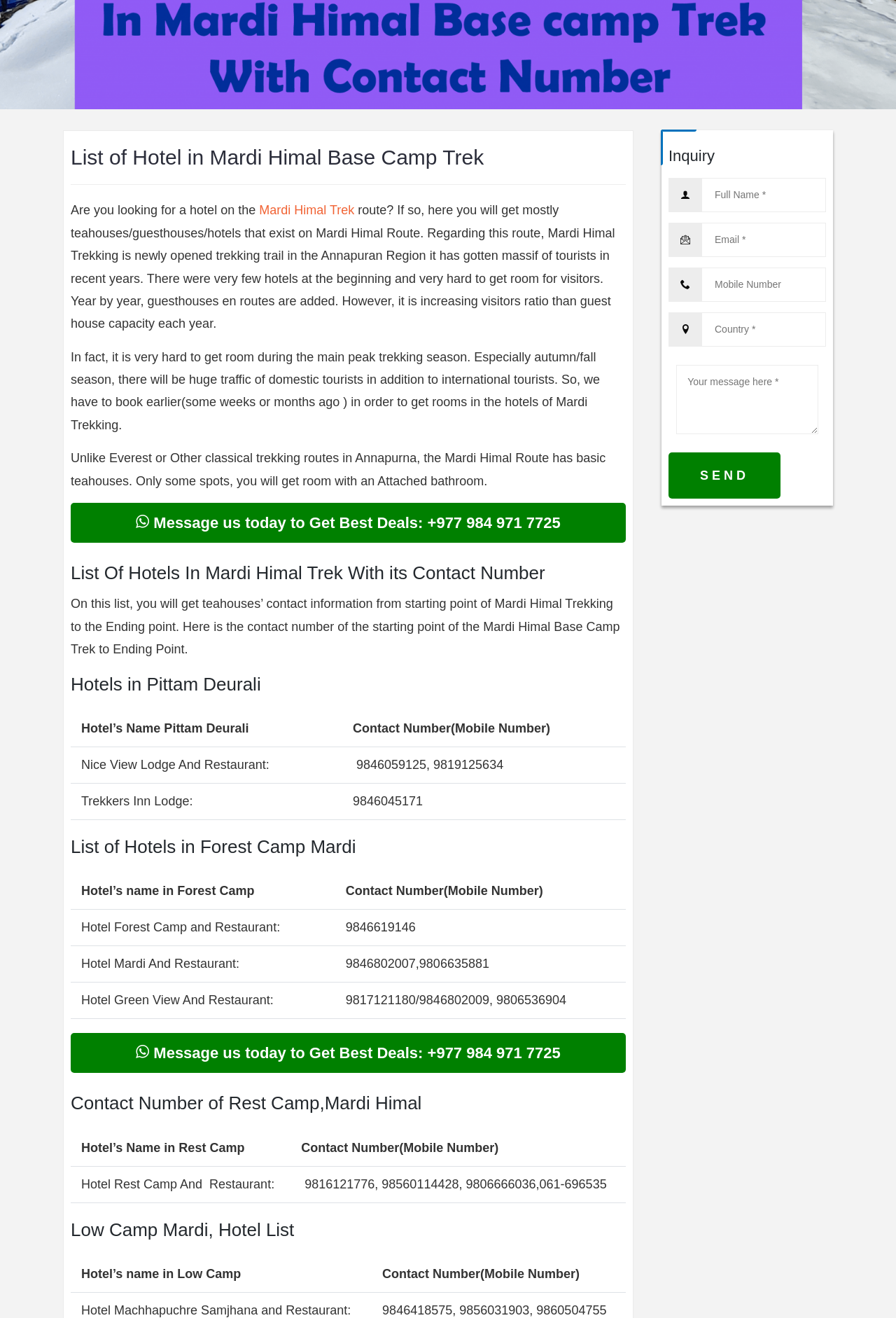Using the given element description, provide the bounding box coordinates (top-left x, top-left y, bottom-right x, bottom-right y) for the corresponding UI element in the screenshot: name="submit" value="Ping me!"

None